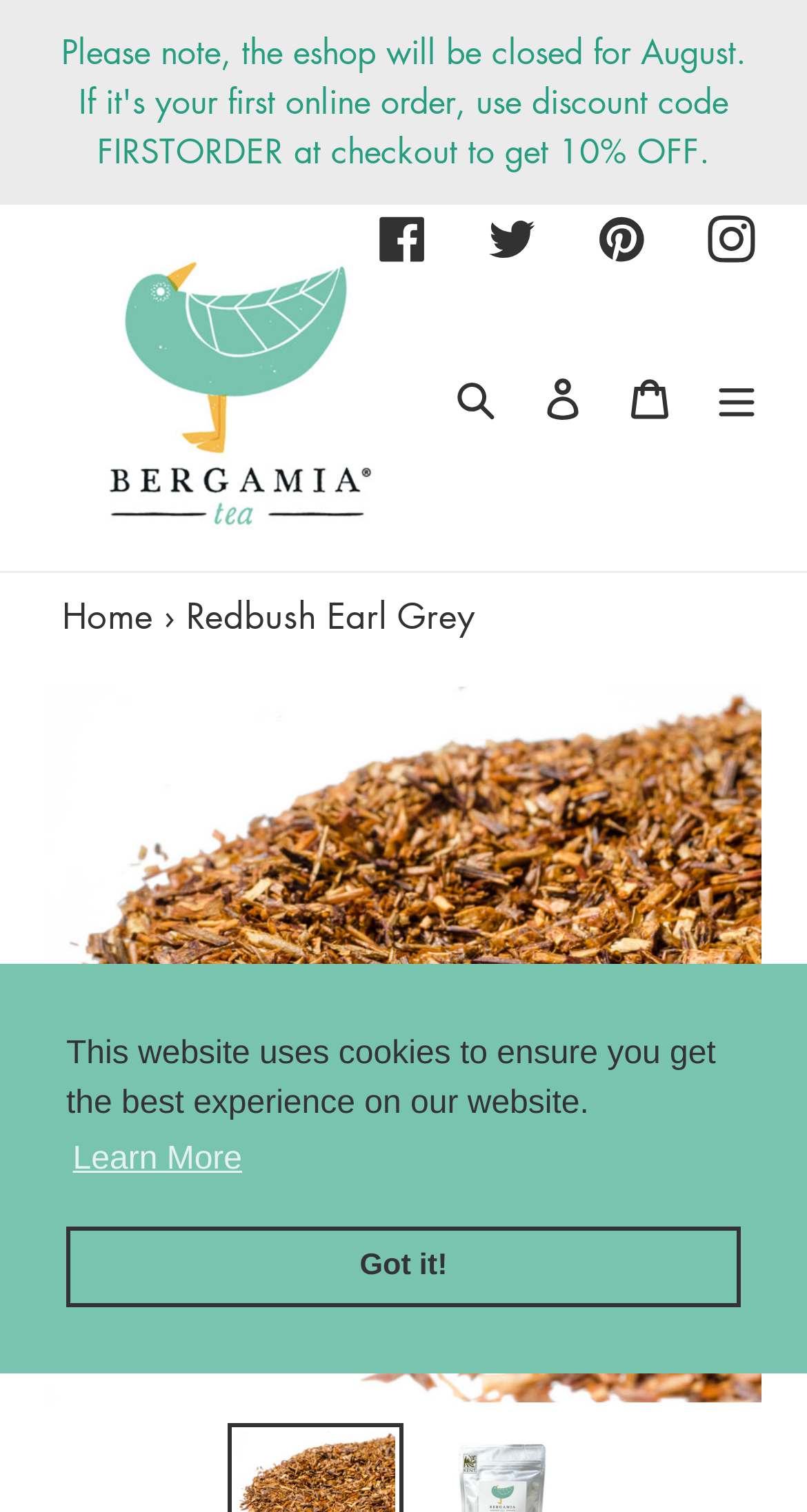Please respond to the question using a single word or phrase:
What social media platforms are available?

Facebook, Twitter, Pinterest, Instagram